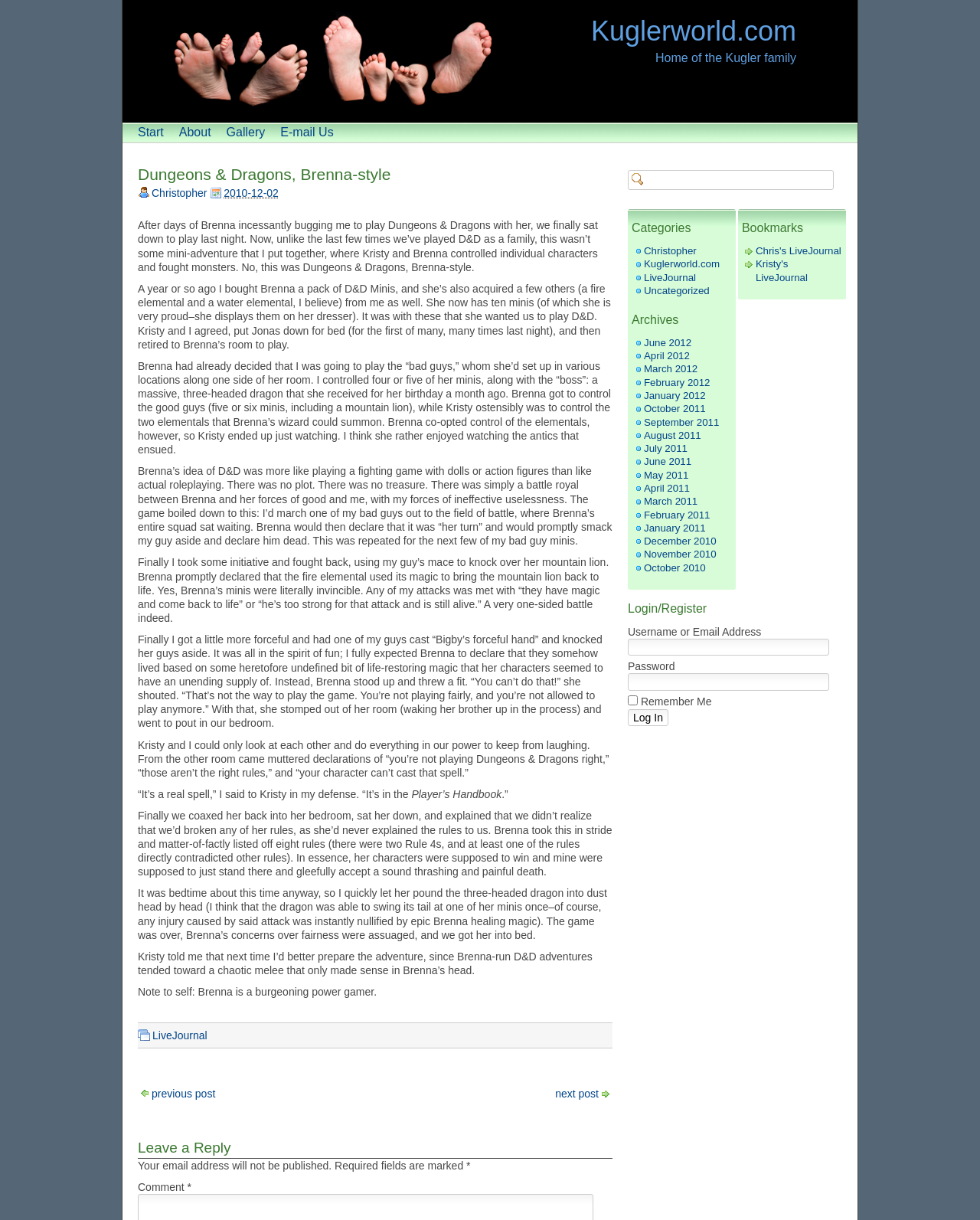Pinpoint the bounding box coordinates of the clickable area needed to execute the instruction: "Log in". The coordinates should be specified as four float numbers between 0 and 1, i.e., [left, top, right, bottom].

[0.641, 0.581, 0.682, 0.595]